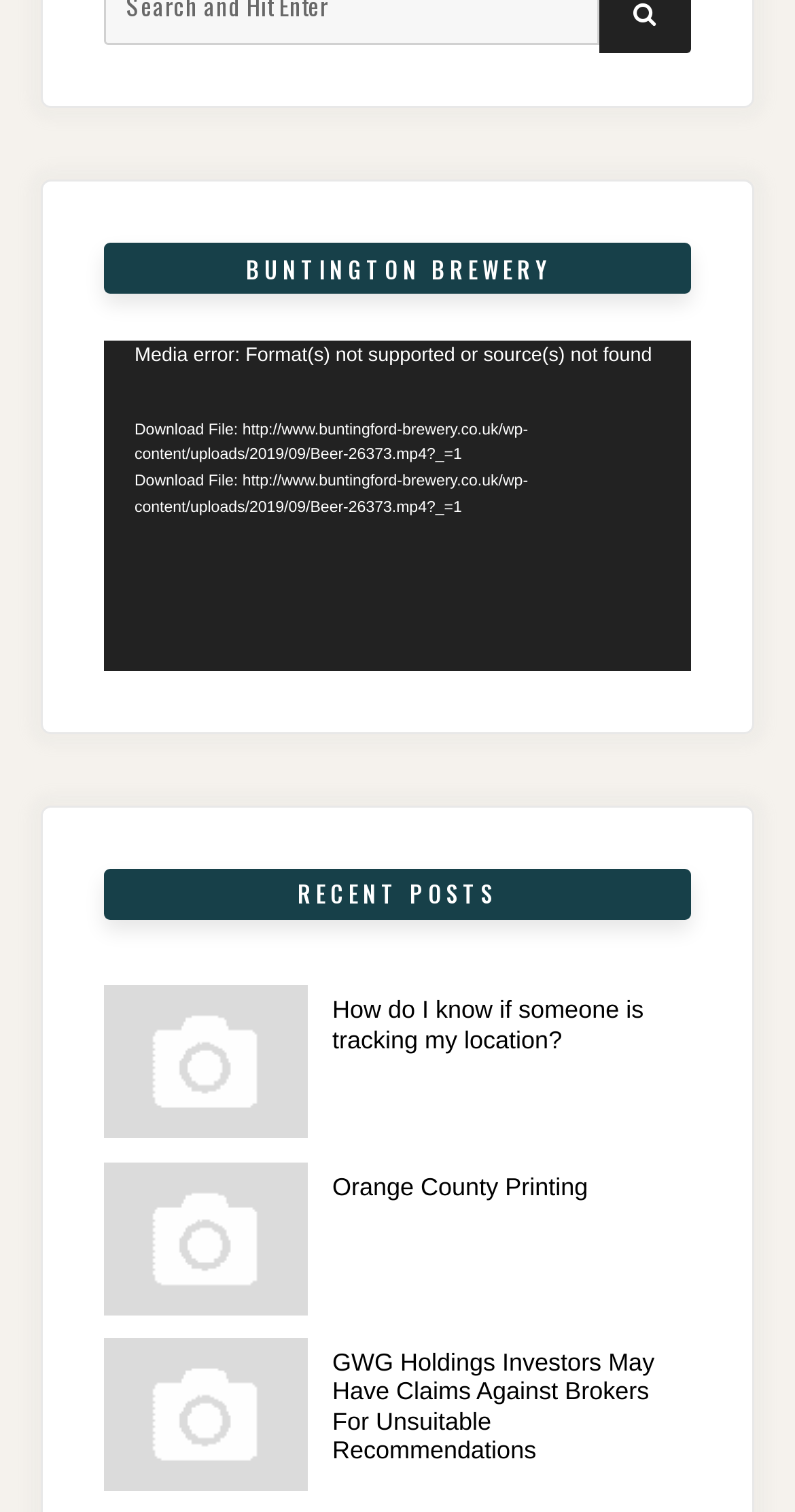Locate the bounding box coordinates of the element that should be clicked to execute the following instruction: "Check out Reflexa Black".

None